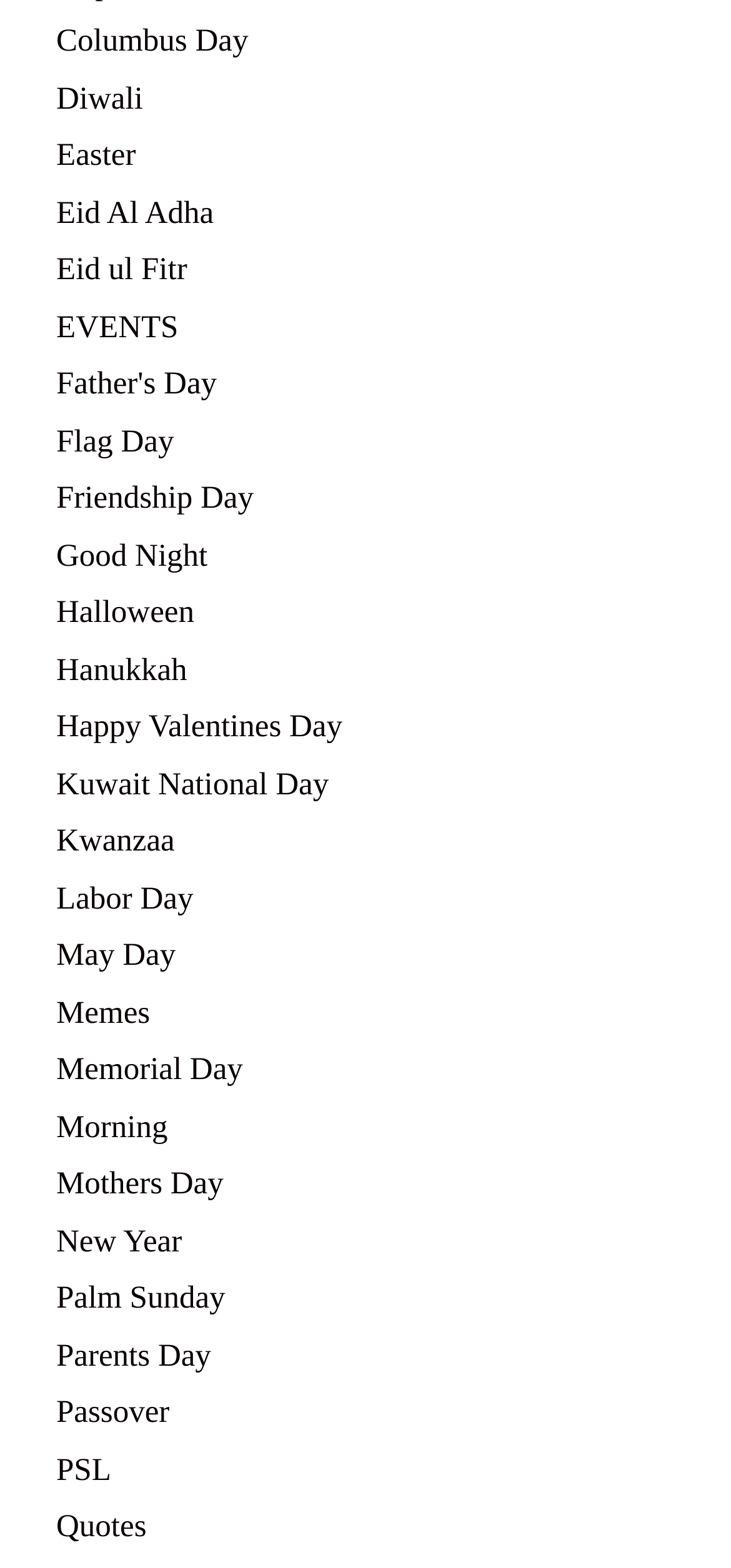Answer the following query concisely with a single word or phrase:
How many links are there on the webpage?

27